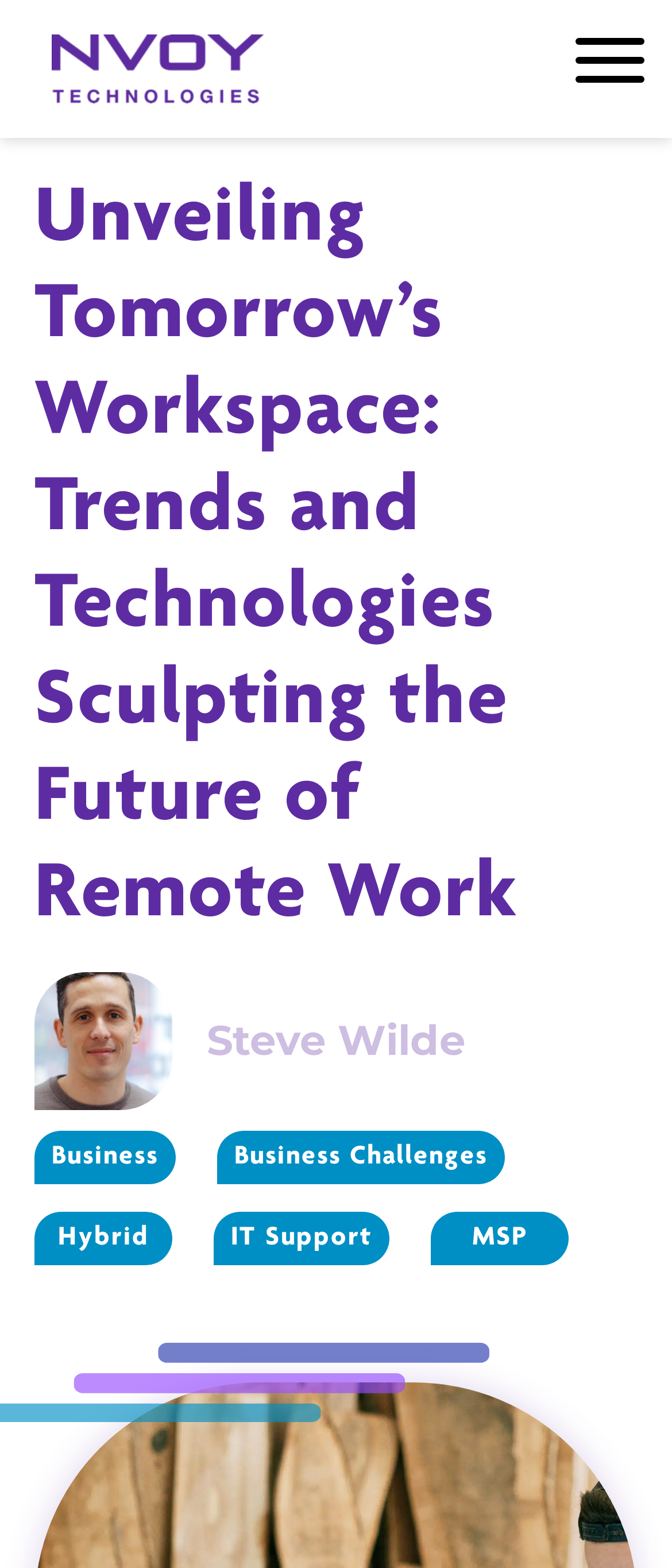Provide a thorough description of the webpage's content and layout.

The webpage appears to be a blog post or article discussing the future of remote work, specifically focusing on trends and technologies. At the top of the page, there is a logo or brand image of "NVOY Technologies" accompanied by a link with the same text. 

Below the logo, there is a main heading that reads "Unveiling Tomorrow’s Workspace: Trends and Technologies Sculpting the Future of Remote Work". This heading is followed by an image of an avatar photo, likely representing the author, Steve Wilde, whose name is mentioned in a static text element next to the image.

The main content of the page is divided into sections, each with its own heading. There are four sections: "Business", "Business Challenges", "Hybrid", and "IT Support" and "MSP". The "Business" section is located at the top left, with the "Business Challenges" section to its right. The "Hybrid" section is positioned below the "Business" section, with the "IT Support" and "MSP" sections to its right. 

There is also a button at the top right corner of the page, which appears to control a primary menu.